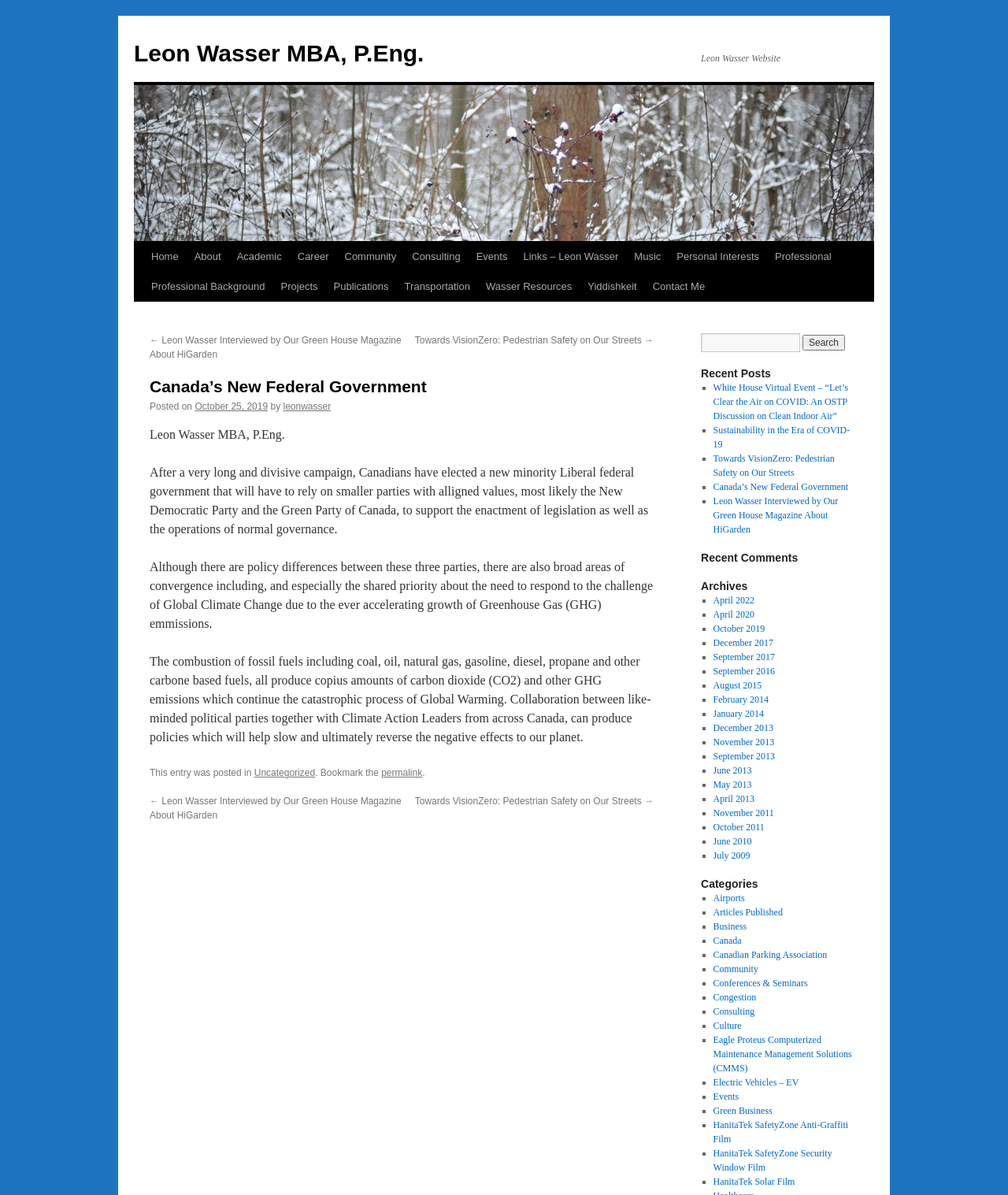Please identify the bounding box coordinates of the area that needs to be clicked to follow this instruction: "Search for something".

[0.695, 0.279, 0.794, 0.295]